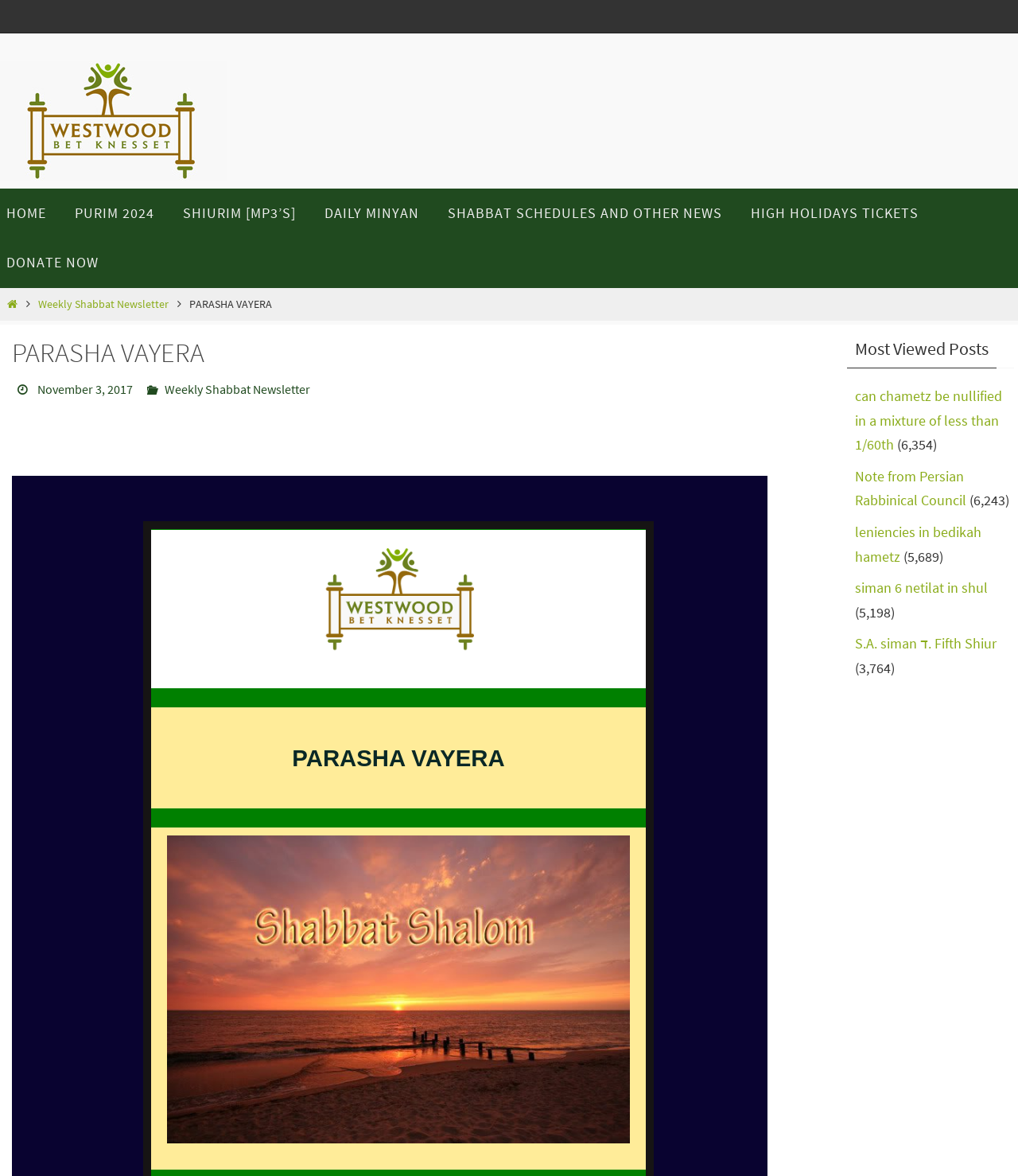Answer briefly with one word or phrase:
What is the purpose of the links at the top of the webpage?

To navigate to different pages